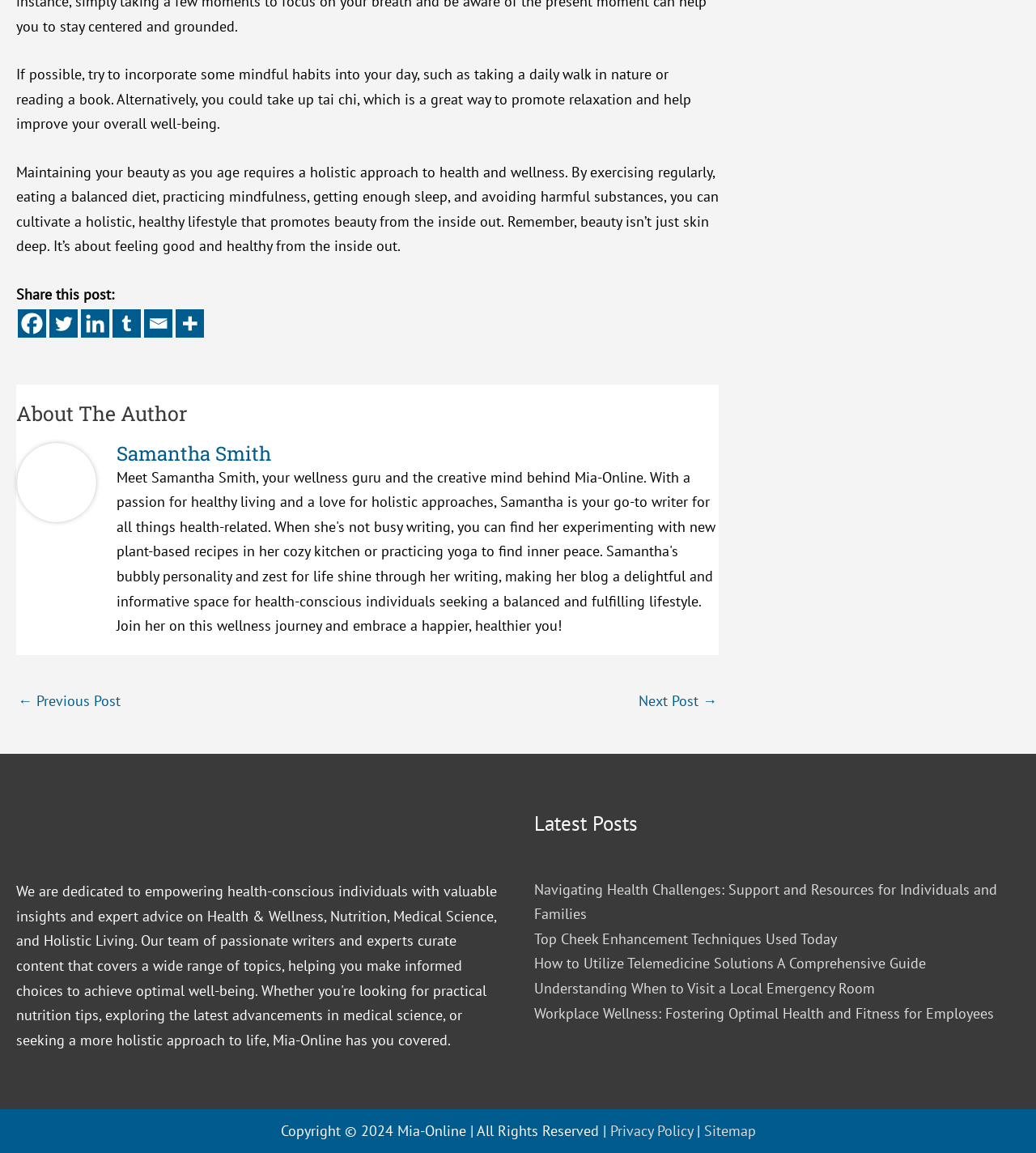Answer the following in one word or a short phrase: 
What is the purpose of the links at the bottom of the page?

To navigate to other pages